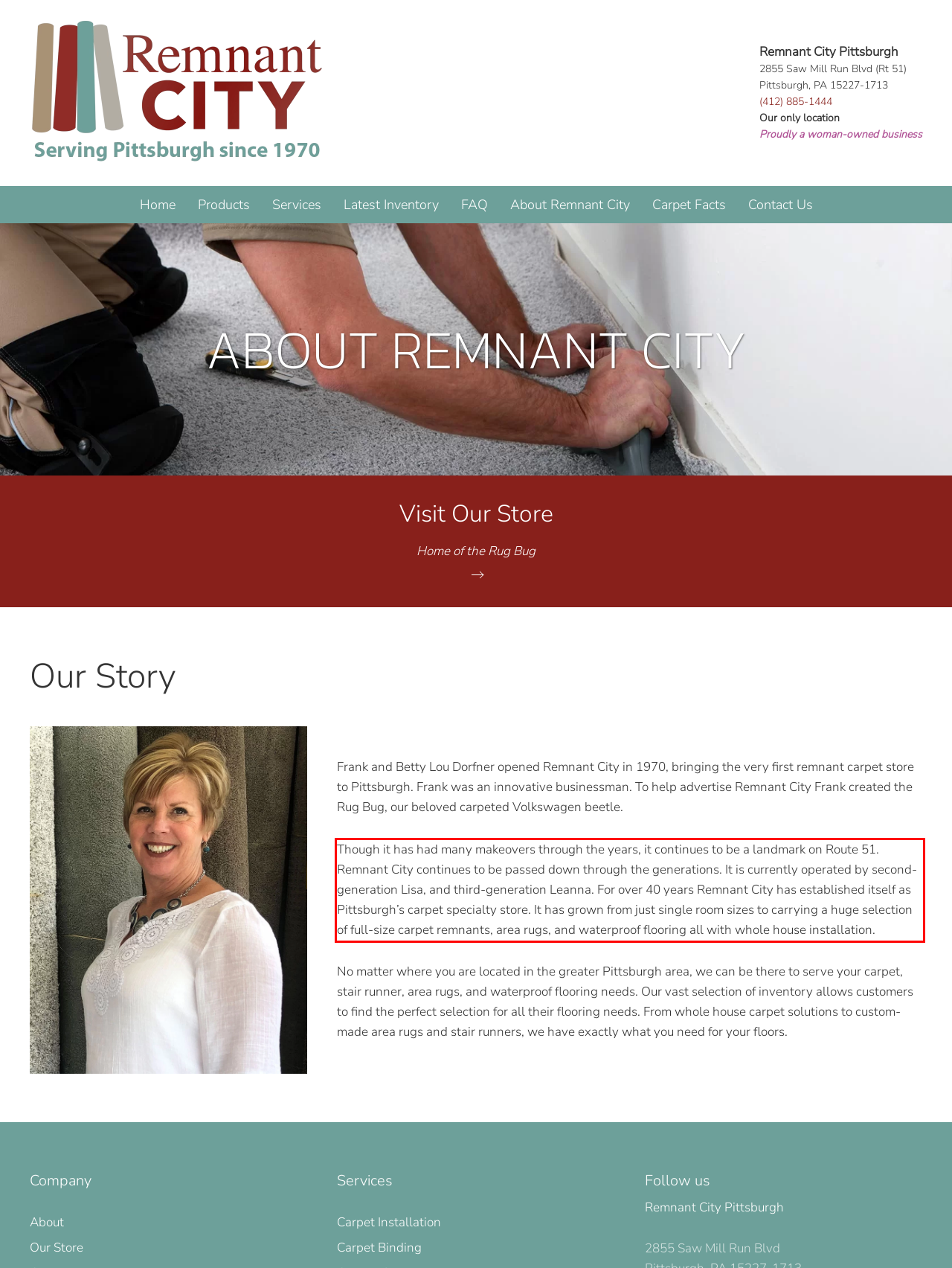Analyze the webpage screenshot and use OCR to recognize the text content in the red bounding box.

Though it has had many makeovers through the years, it continues to be a landmark on Route 51. Remnant City continues to be passed down through the generations. It is currently operated by second-generation Lisa, and third-generation Leanna. For over 40 years Remnant City has established itself as Pittsburgh’s carpet specialty store. It has grown from just single room sizes to carrying a huge selection of full-size carpet remnants, area rugs, and waterproof flooring all with whole house installation.